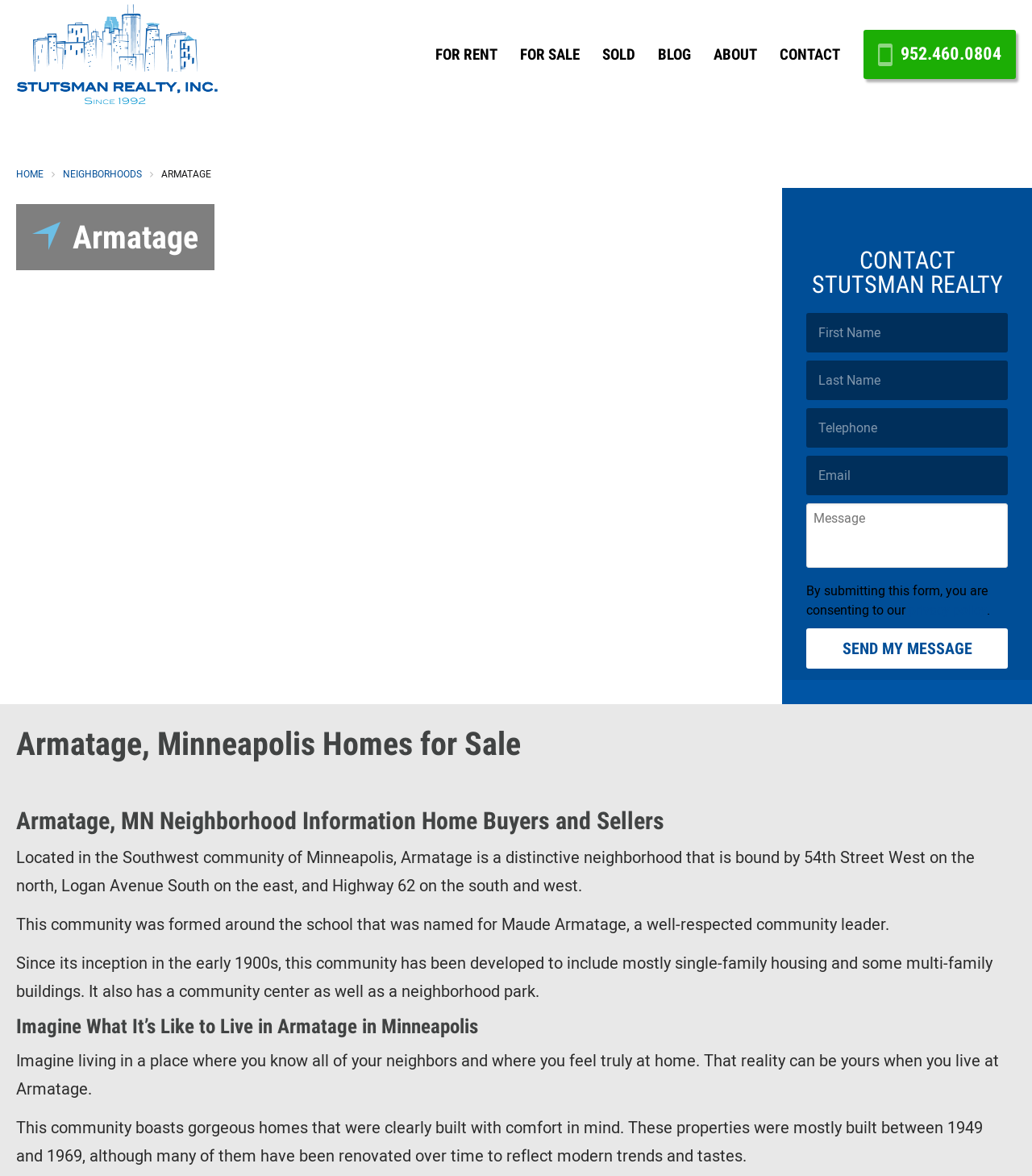From the details in the image, provide a thorough response to the question: When were most of the homes in Armatage built?

The static text on the webpage says 'These properties were mostly built between 1949 and 1969, although many of them have been renovated over time to reflect modern trends and tastes.' This indicates that most of the homes in Armatage were built during this time period.